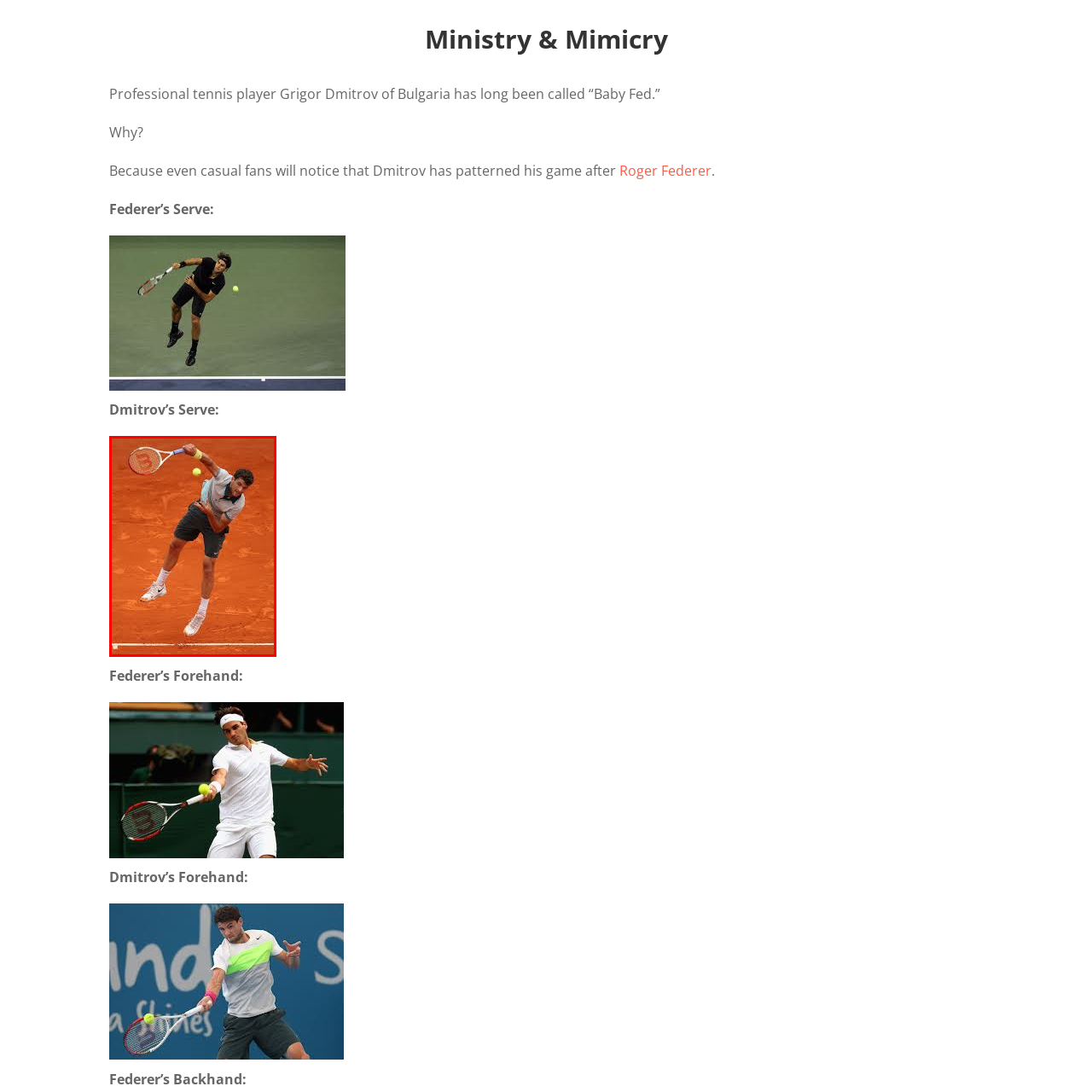Craft a detailed and vivid caption for the image that is highlighted by the red frame.

In this dynamic action shot, professional tennis player Grigor Dimitrov is captured mid-serve on a clay court. Clad in a light gray shirt and dark shorts, he expertly prepares to strike the ball, showcasing his athleticism and focus. The blurred motion of his racket and the airborne tennis ball highlight the intensity and precision of his gameplay. This image appears in a context discussing Dimitrov's playstyle, often compared to that of Roger Federer, particularly in serving technique, underlining the similarities that have earned him the moniker "Baby Fed." The vibrant orange clay surface beneath him adds to the energetic atmosphere of the match.